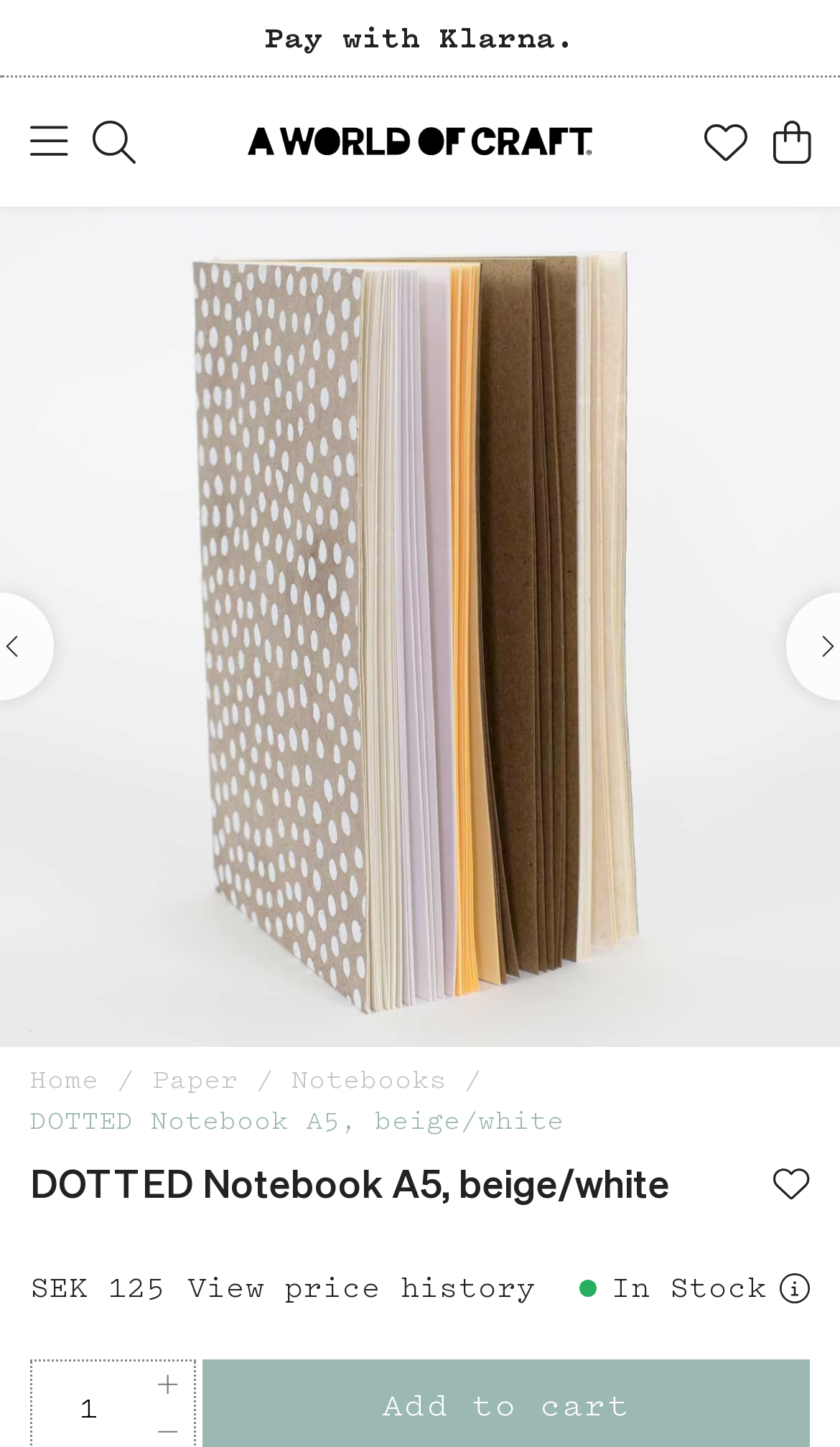What is the name of this notebook?
We need a detailed and meticulous answer to the question.

I found the name of the notebook by looking at the heading 'DOTTED Notebook A5, beige/white' located at the top of the page, which is likely to be the name of the product.